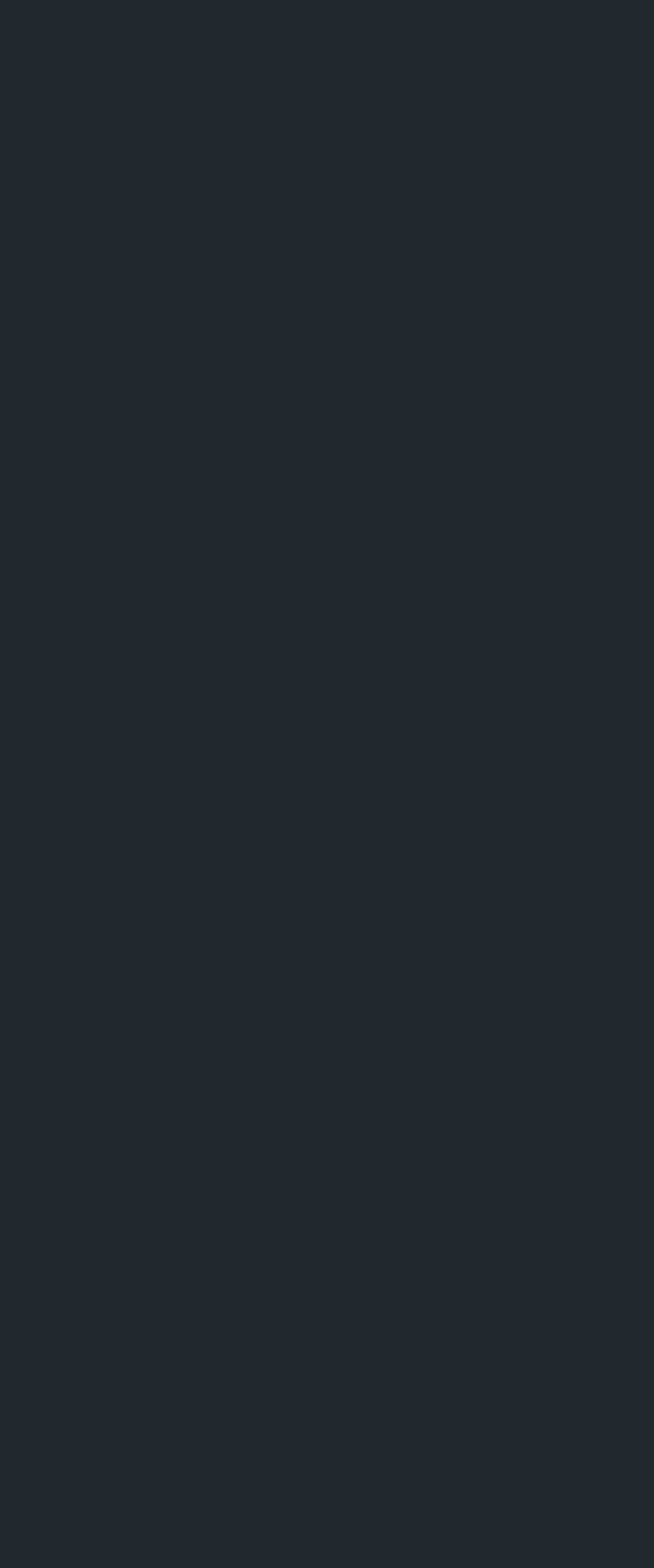Please answer the following question using a single word or phrase: 
What is the city of the St. Louis office?

St. Louis